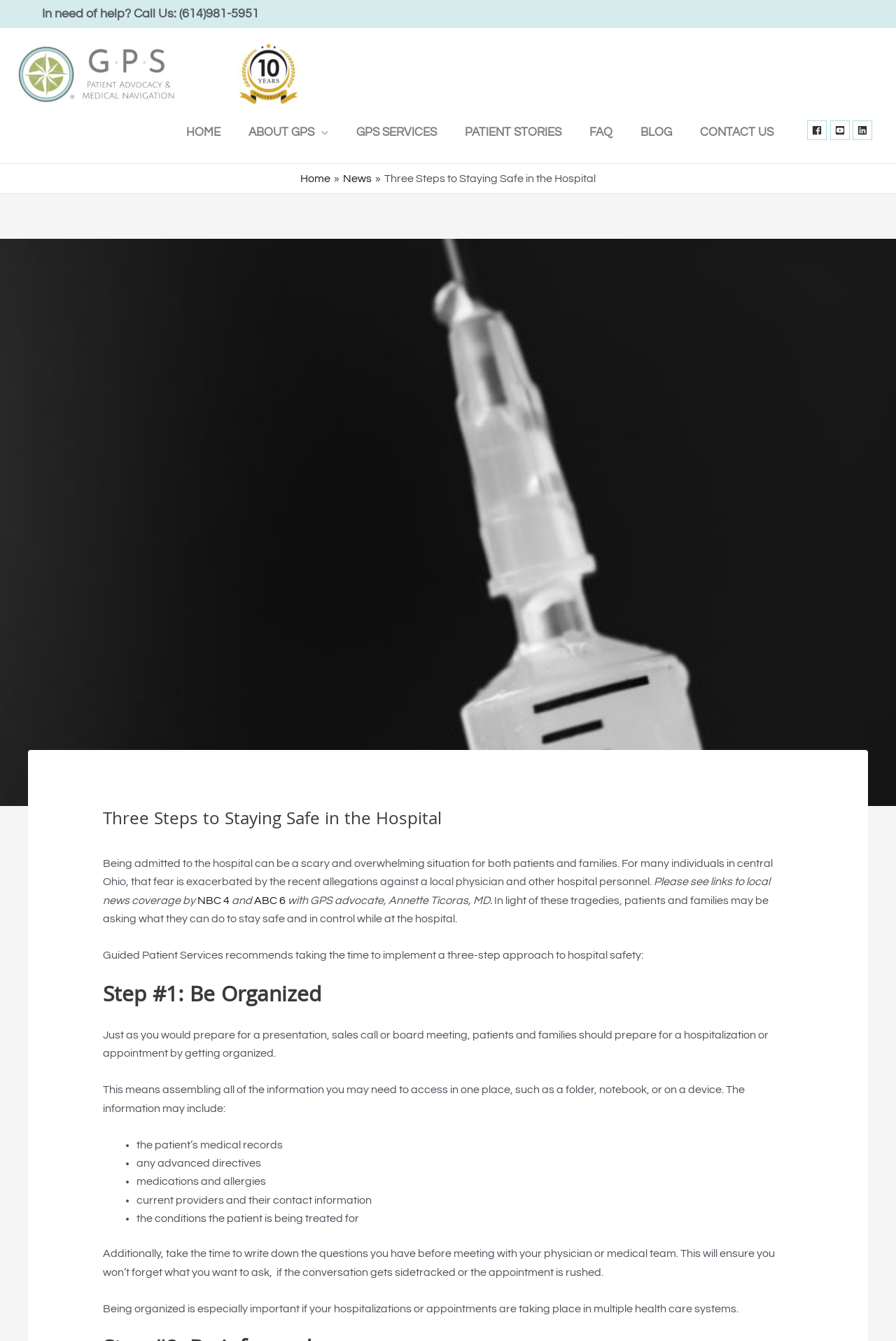Explain the webpage's design and content in an elaborate manner.

This webpage is about patient safety in hospitals, specifically sharing three steps to improve patient safety. At the top left corner, there is a phone number "Call Us: (614)981-5951" and a link to "Patient Advocacy Services Columbus Ohio" with an accompanying image. Below this, there is a navigation menu with links to "HOME", "ABOUT GPS", "GPS SERVICES", "PATIENT STORIES", "FAQ", "BLOG", and "CONTACT US". 

On the top right corner, there are social media links to Facebook, YouTube, and LinkedIn. Below the navigation menu, there is a breadcrumbs navigation with links to "Home" and "News". The main content of the webpage is an article titled "Three Steps to Staying Safe in the Hospital". 

The article starts with a brief introduction to the importance of patient safety, followed by a section discussing the recent allegations against a local physician and hospital personnel. There are links to local news coverage by NBC 4 and ABC 6. 

The article then presents the three-step approach to hospital safety recommended by Guided Patient Services. The first step is to "Be Organized", which involves preparing for a hospitalization or appointment by gathering necessary information such as medical records, advanced directives, medications, and allergies. This information should be assembled in one place, such as a folder or device. 

The article is divided into sections with headings and subheadings, making it easy to follow. There are also lists with bullet points to highlight important information. Overall, the webpage provides valuable information and guidance on how patients can take control of their safety while in the hospital.